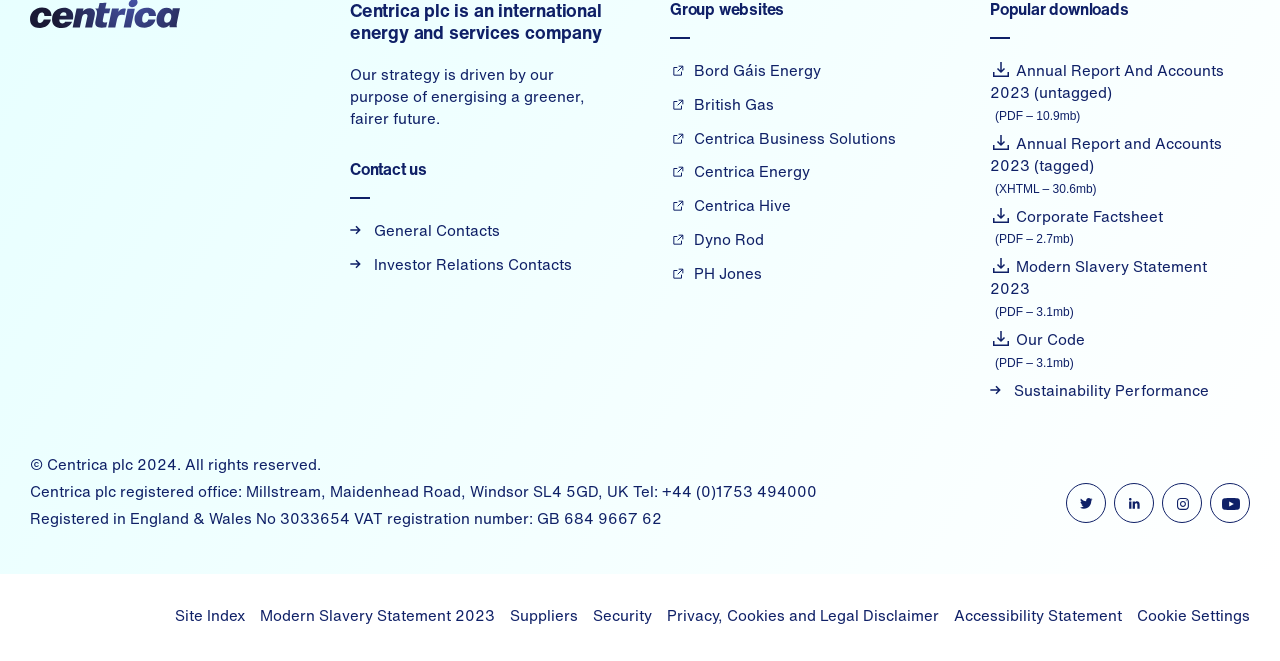Point out the bounding box coordinates of the section to click in order to follow this instruction: "Check Sustainability Performance".

[0.773, 0.573, 0.945, 0.607]